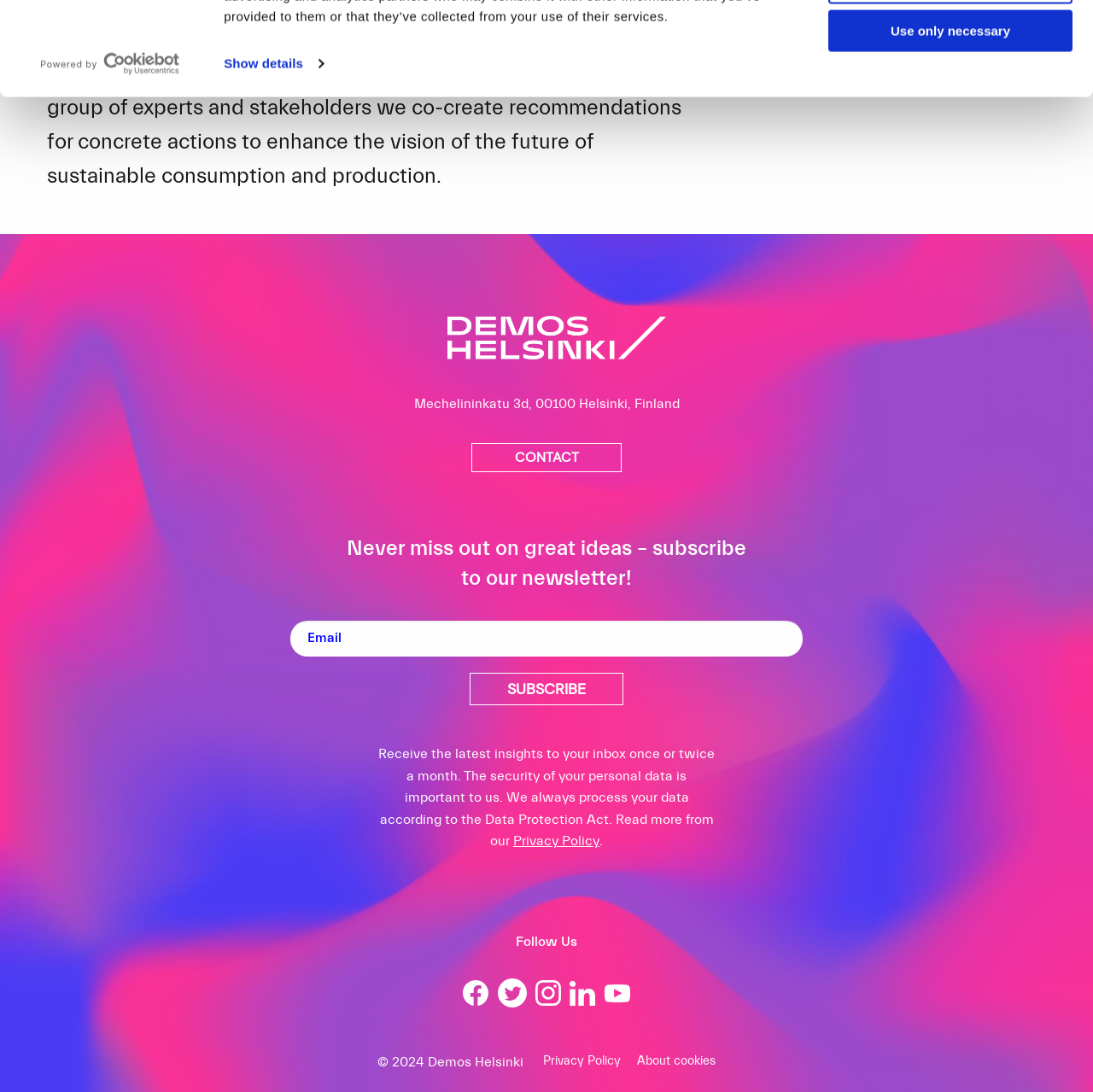Locate the bounding box of the UI element based on this description: "parent_node: Follow Us". Provide four float numbers between 0 and 1 as [left, top, right, bottom].

[0.521, 0.902, 0.545, 0.916]